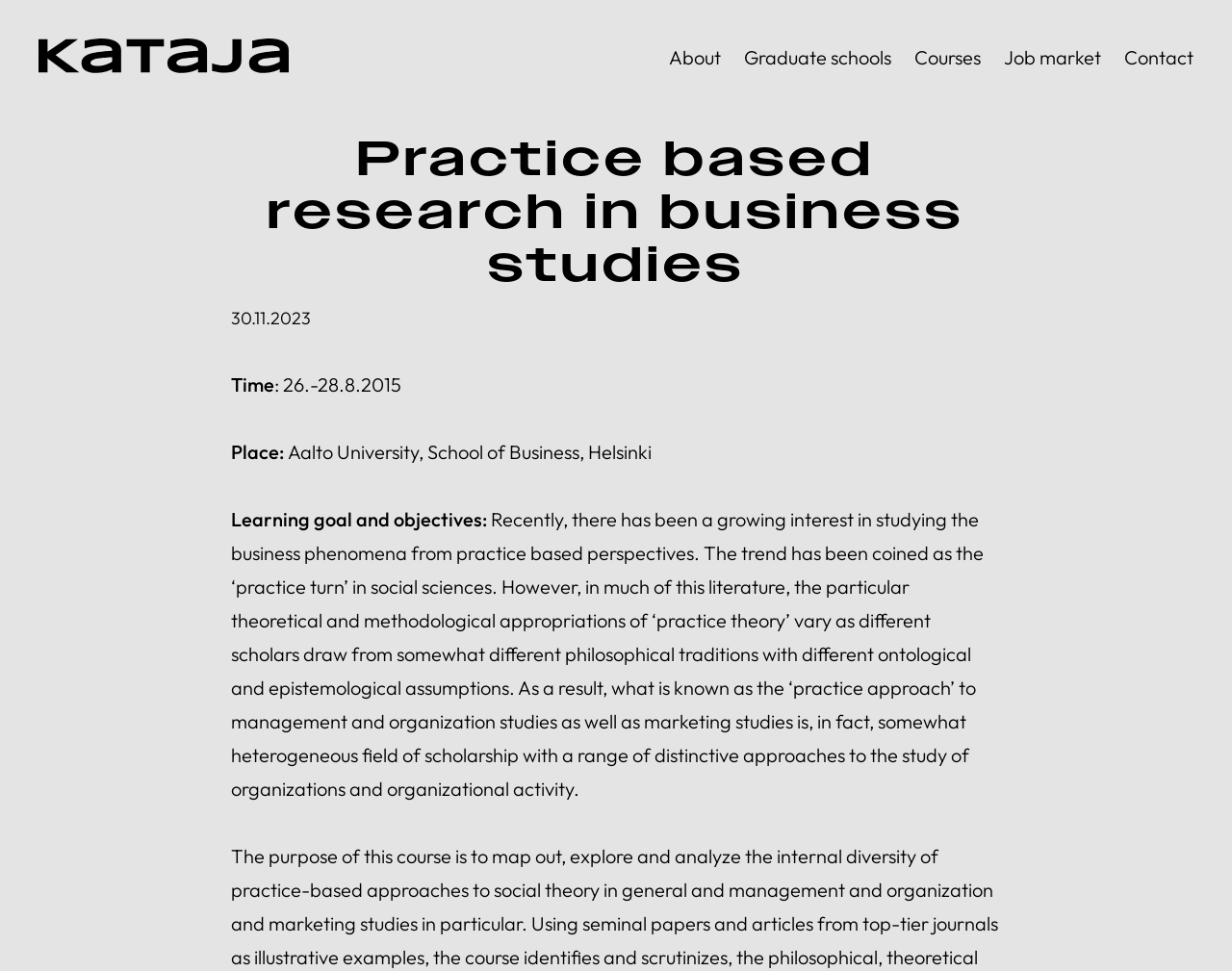Please provide a brief answer to the question using only one word or phrase: 
What is the trend in social sciences mentioned in the text?

the ‘practice turn’